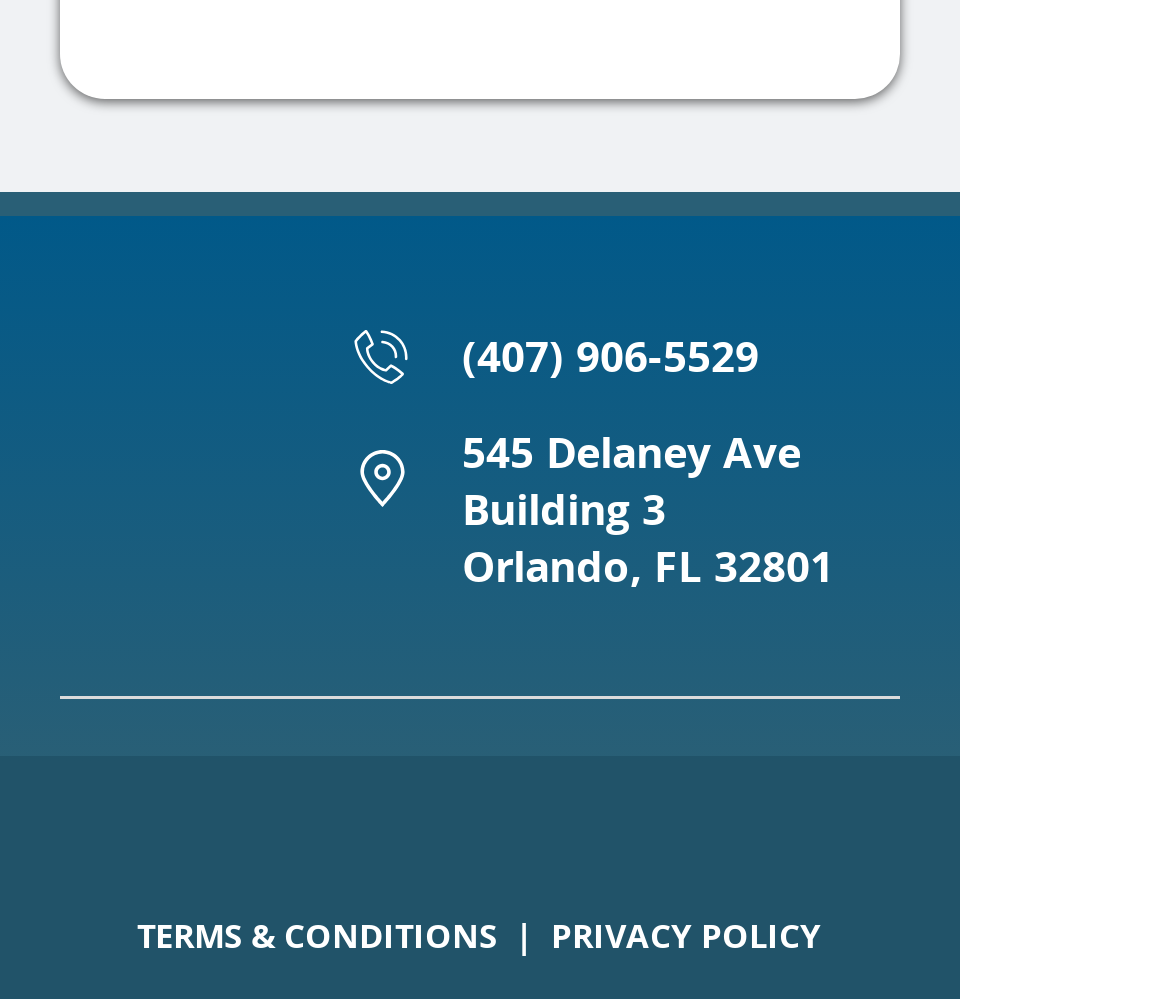Provide a thorough and detailed response to the question by examining the image: 
What is the phone number on the webpage?

I found the phone number by looking at the link element with the text '(407) 906-5529' which is located at the top of the webpage, next to the address.